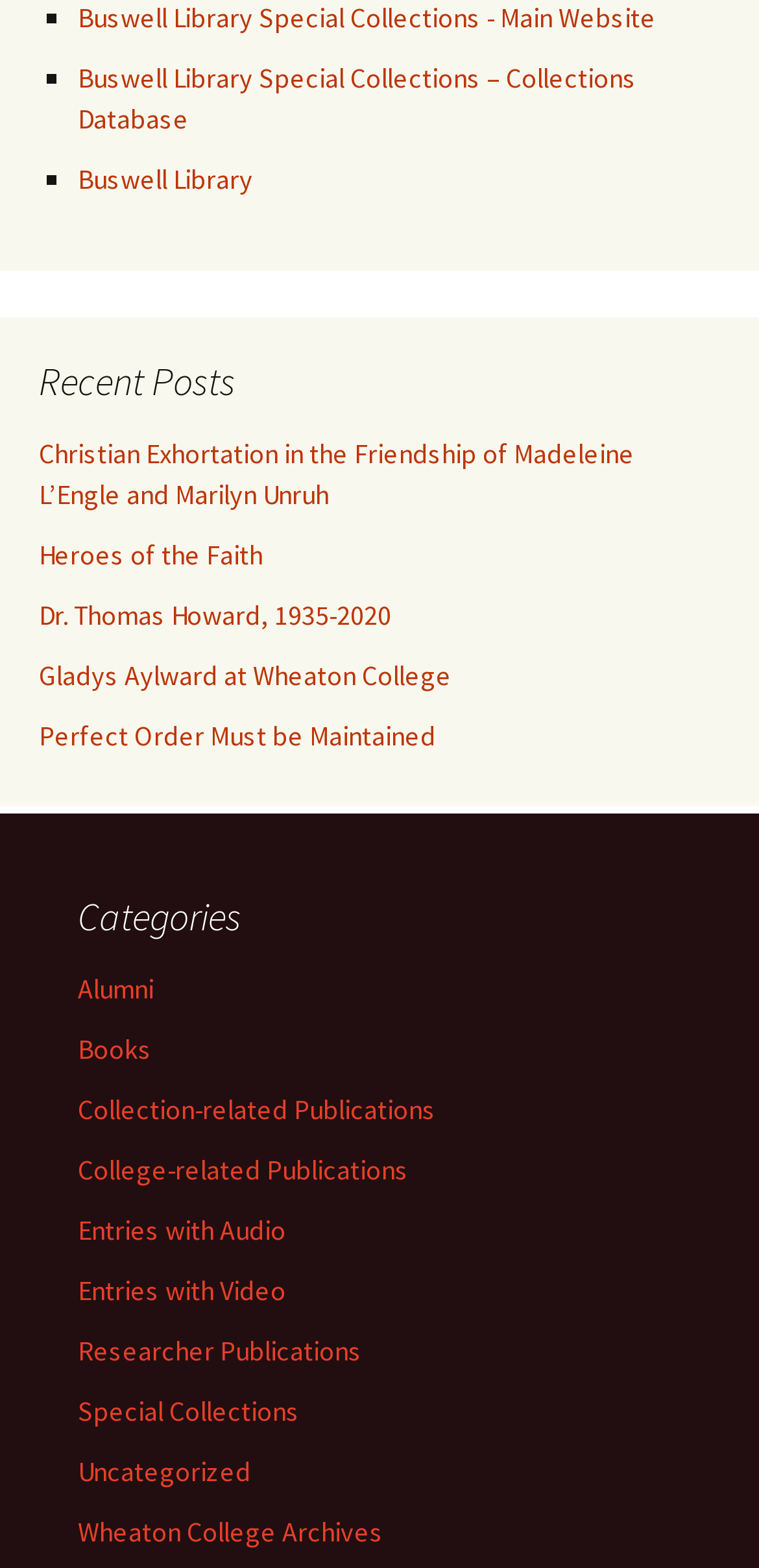Give a one-word or one-phrase response to the question: 
How many links are listed under 'Recent Posts'?

5